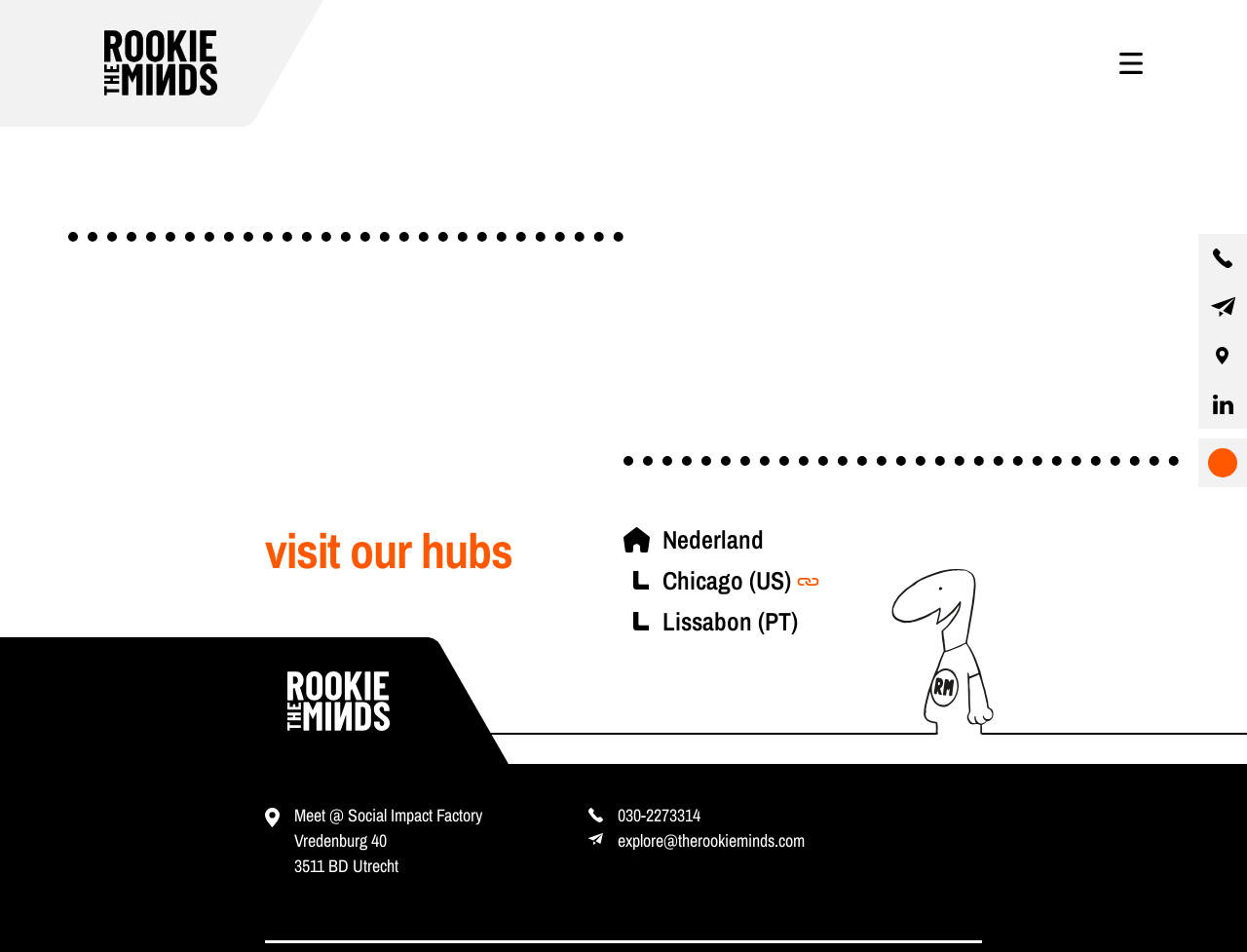Predict the bounding box of the UI element based on the description: "Chicago (US)". The coordinates should be four float numbers between 0 and 1, formatted as [left, top, right, bottom].

[0.531, 0.592, 0.634, 0.627]